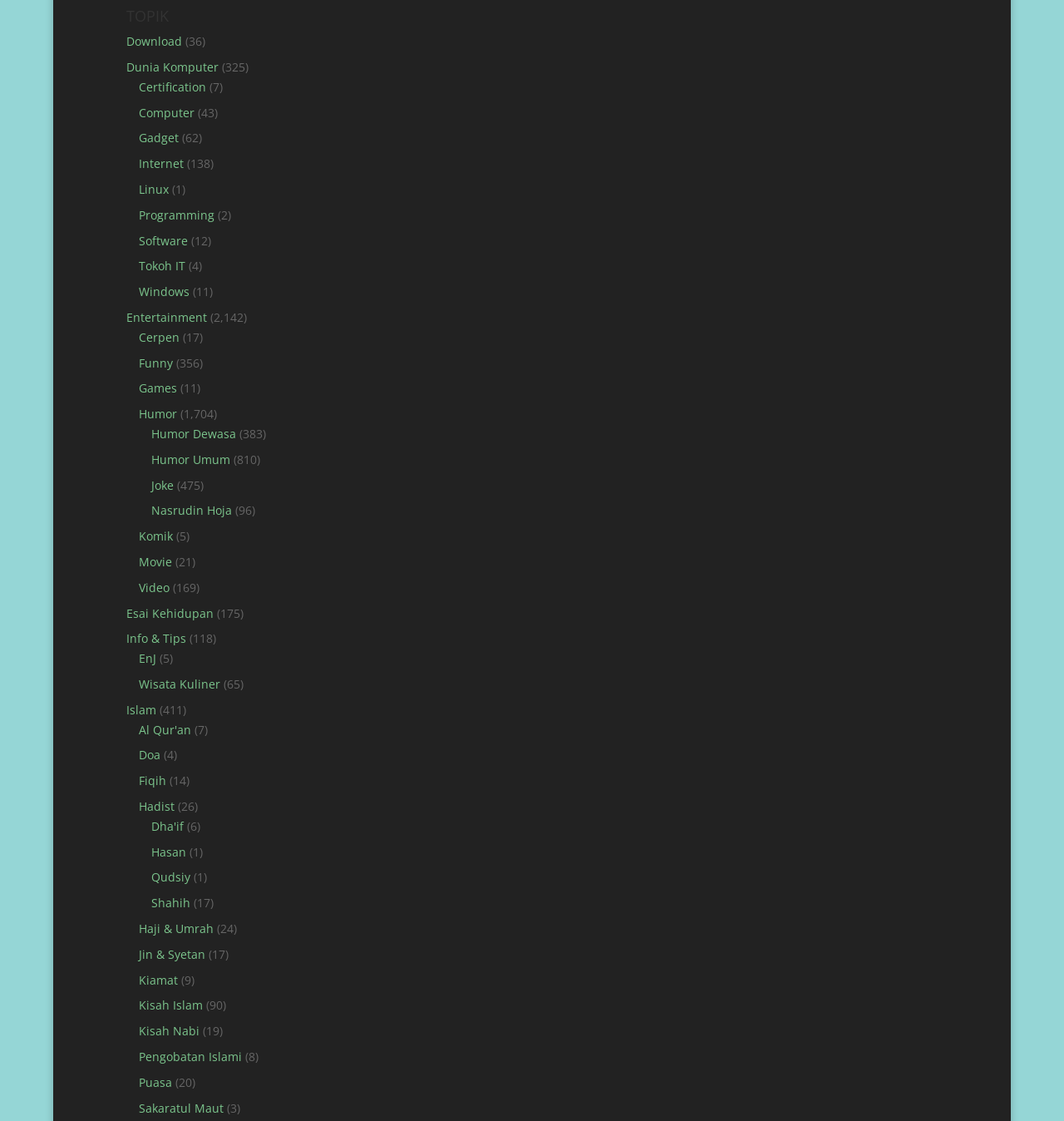Please determine the bounding box coordinates of the clickable area required to carry out the following instruction: "Visit the 'Certification' page". The coordinates must be four float numbers between 0 and 1, represented as [left, top, right, bottom].

[0.13, 0.07, 0.193, 0.084]